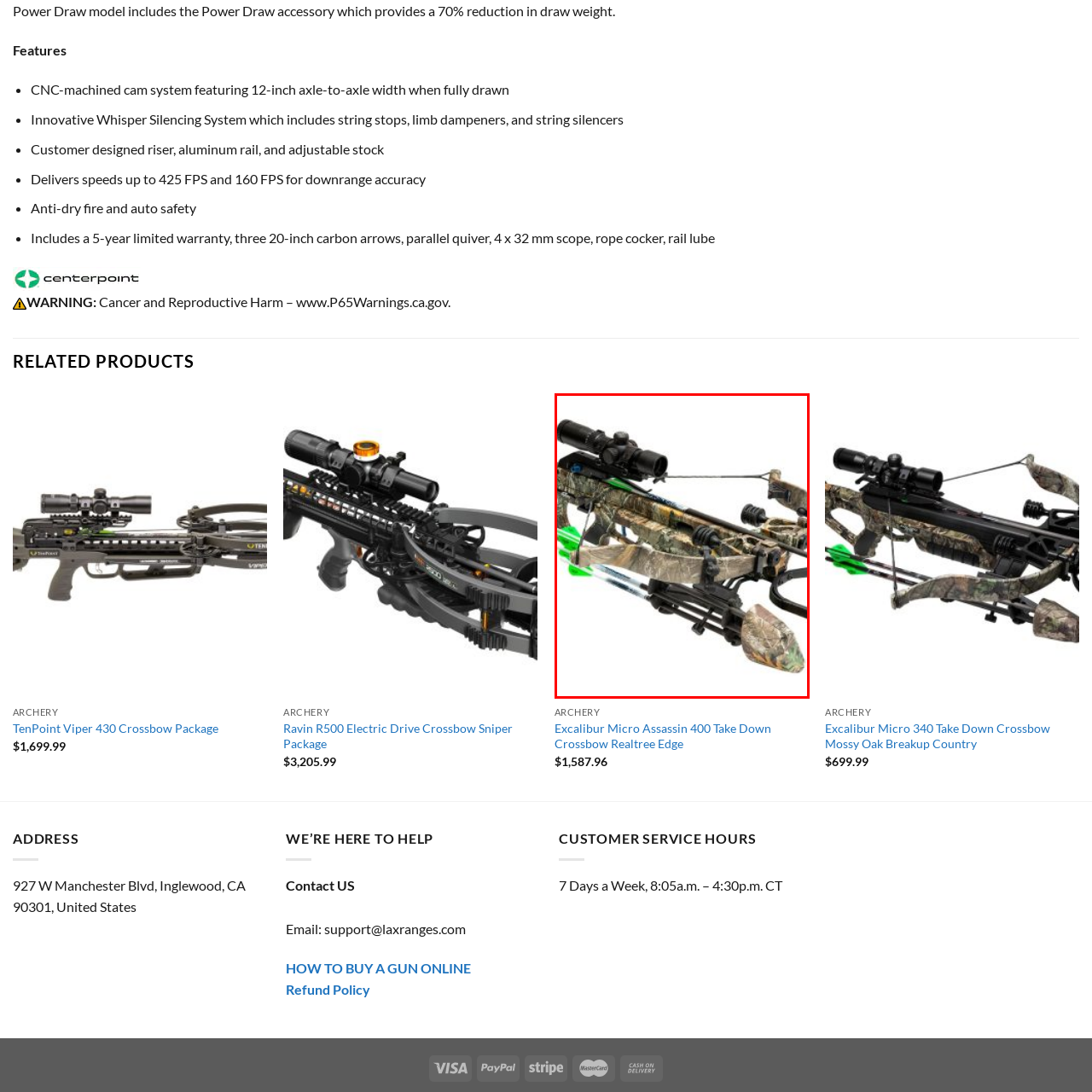Carefully look at the image inside the red box and answer the subsequent question in as much detail as possible, using the information from the image: 
What color are the arrows included with the crossbow?

The caption specifically mentions that the crossbow includes bright green arrows, which emphasizes its performance-focused design.